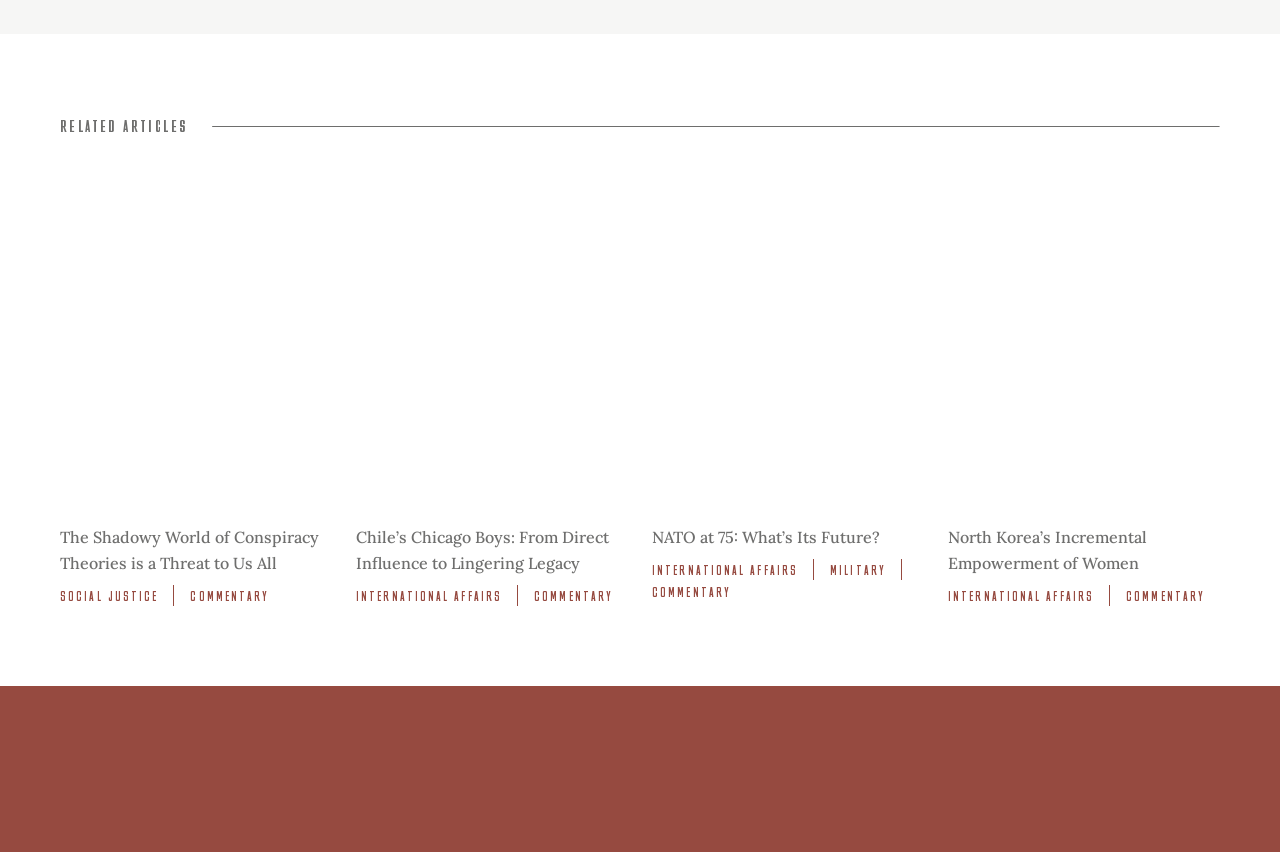Please answer the following question using a single word or phrase: 
What is the topic of the third article?

NATO at 75